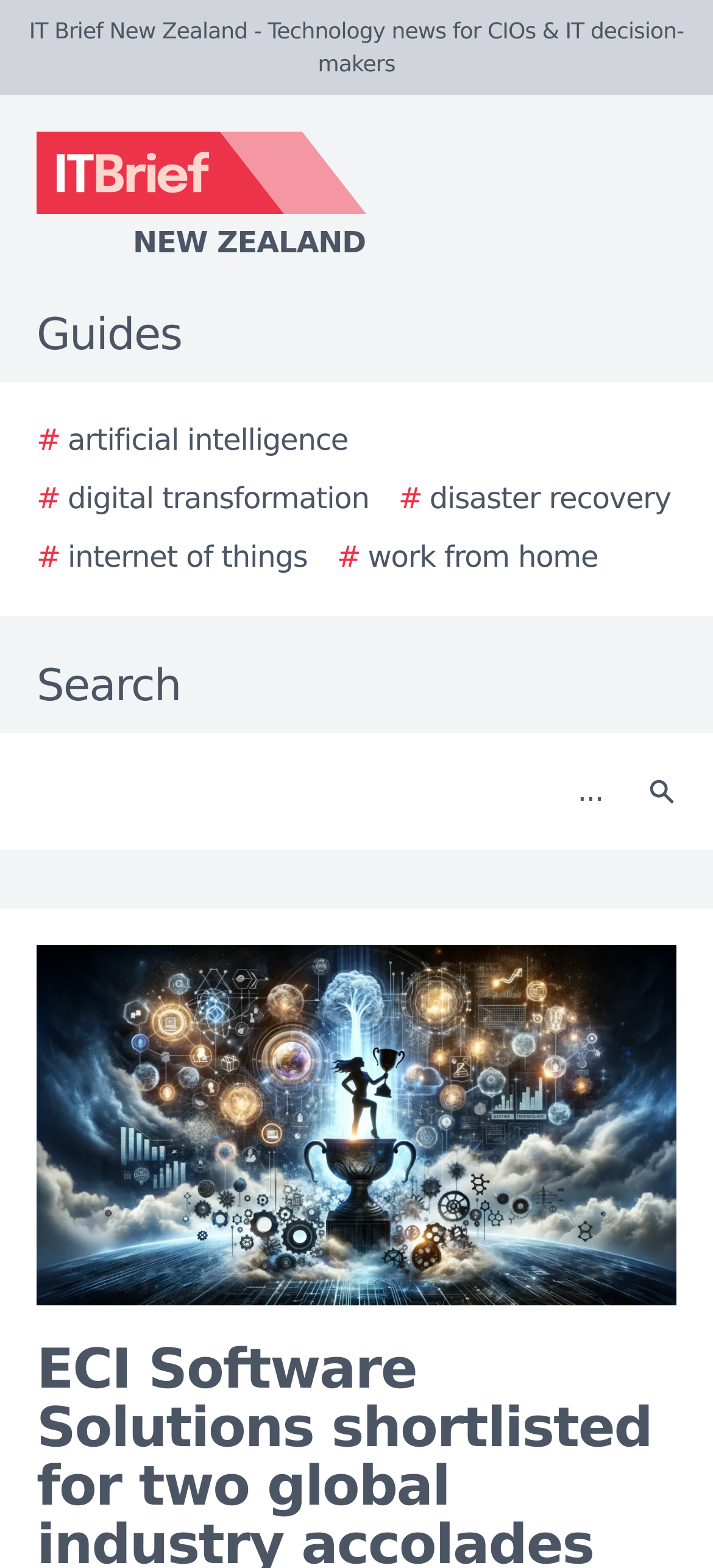Locate the bounding box coordinates of the clickable region to complete the following instruction: "Search for artificial intelligence."

[0.051, 0.267, 0.488, 0.295]